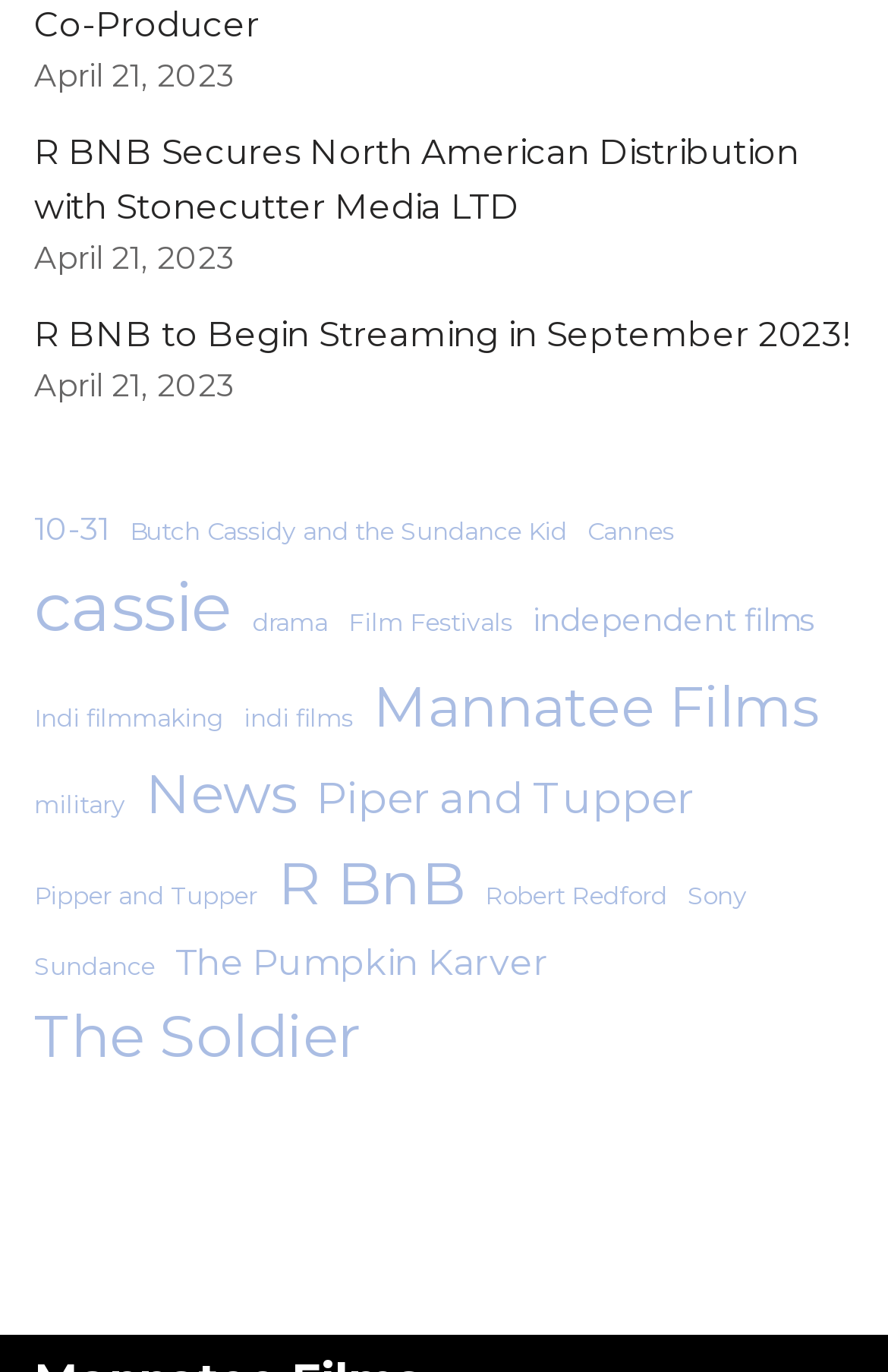Use a single word or phrase to respond to the question:
What is the category with the most items?

cassie